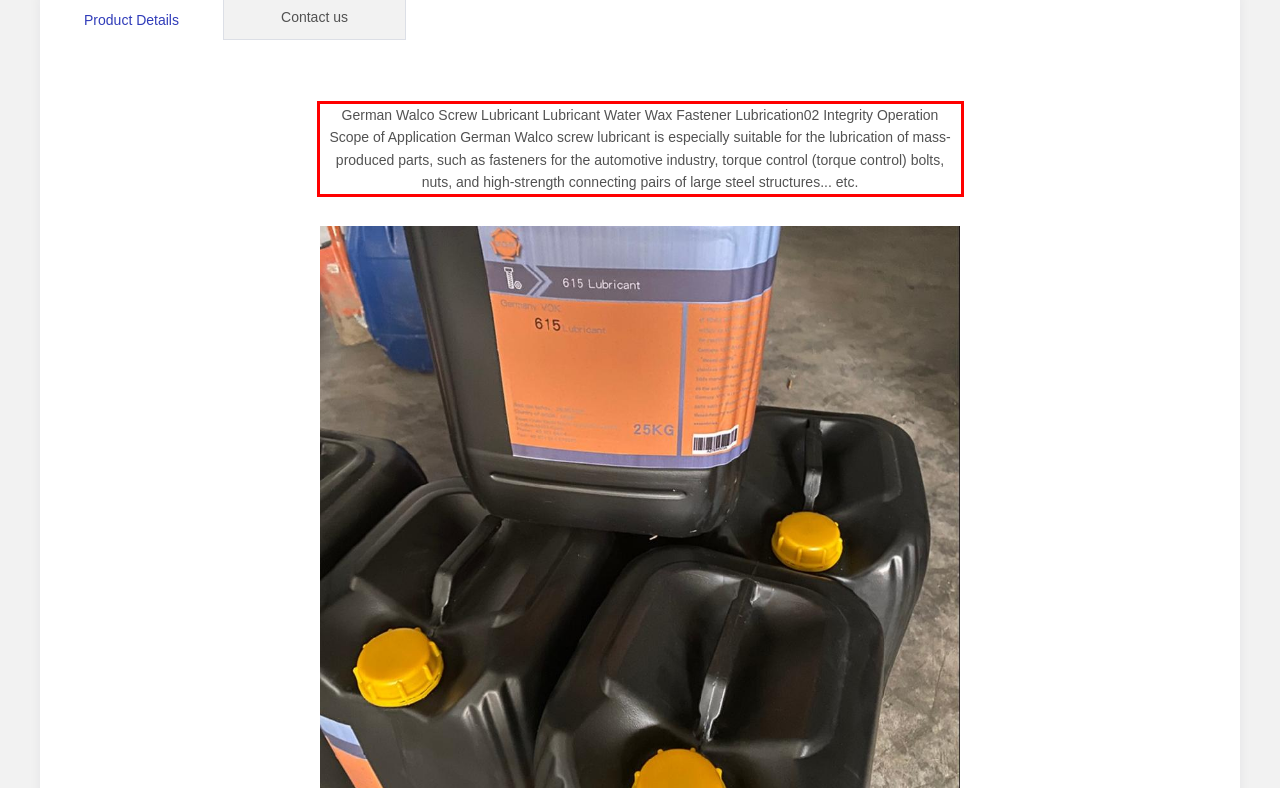Please identify the text within the red rectangular bounding box in the provided webpage screenshot.

German Walco Screw Lubricant Lubricant Water Wax Fastener Lubrication02 Integrity Operation Scope of Application German Walco screw lubricant is especially suitable for the lubrication of mass-produced parts, such as fasteners for the automotive industry, torque control (torque control) bolts, nuts, and high-strength connecting pairs of large steel structures... etc.